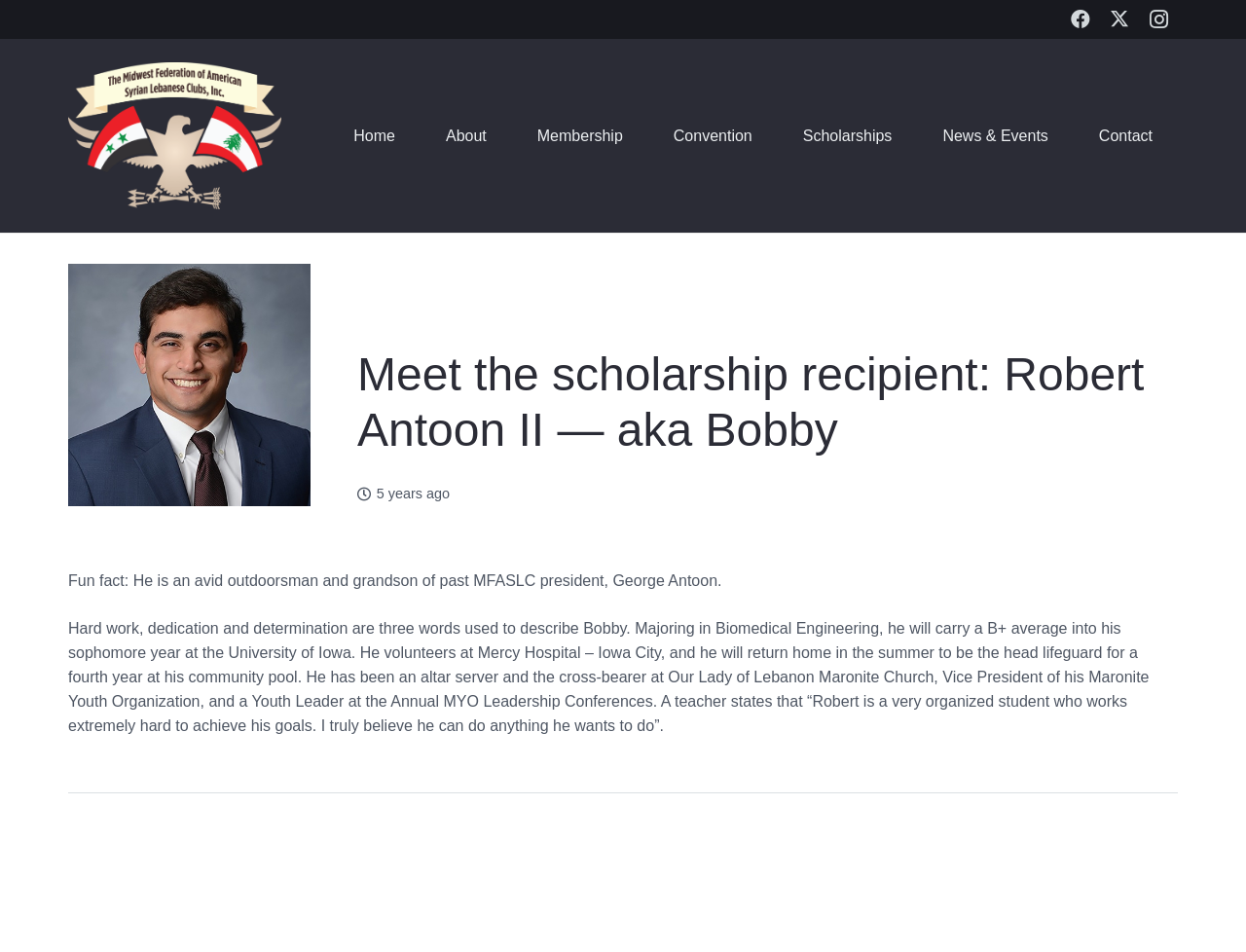What is the color of the Facebook link?
Observe the image and answer the question with a one-word or short phrase response.

Not specified